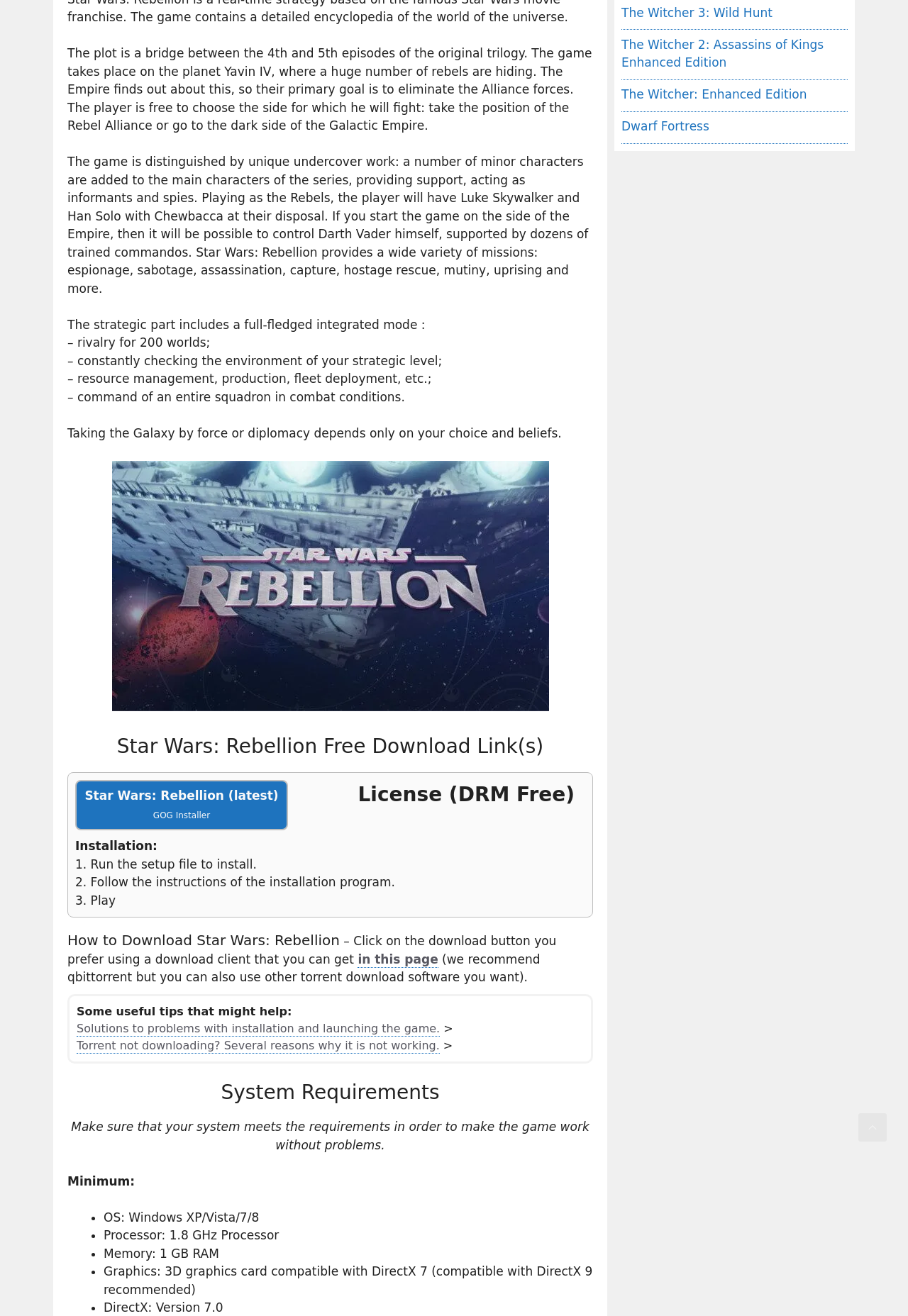Given the description of the UI element: "The Witcher: Enhanced Edition", predict the bounding box coordinates in the form of [left, top, right, bottom], with each value being a float between 0 and 1.

[0.684, 0.066, 0.889, 0.077]